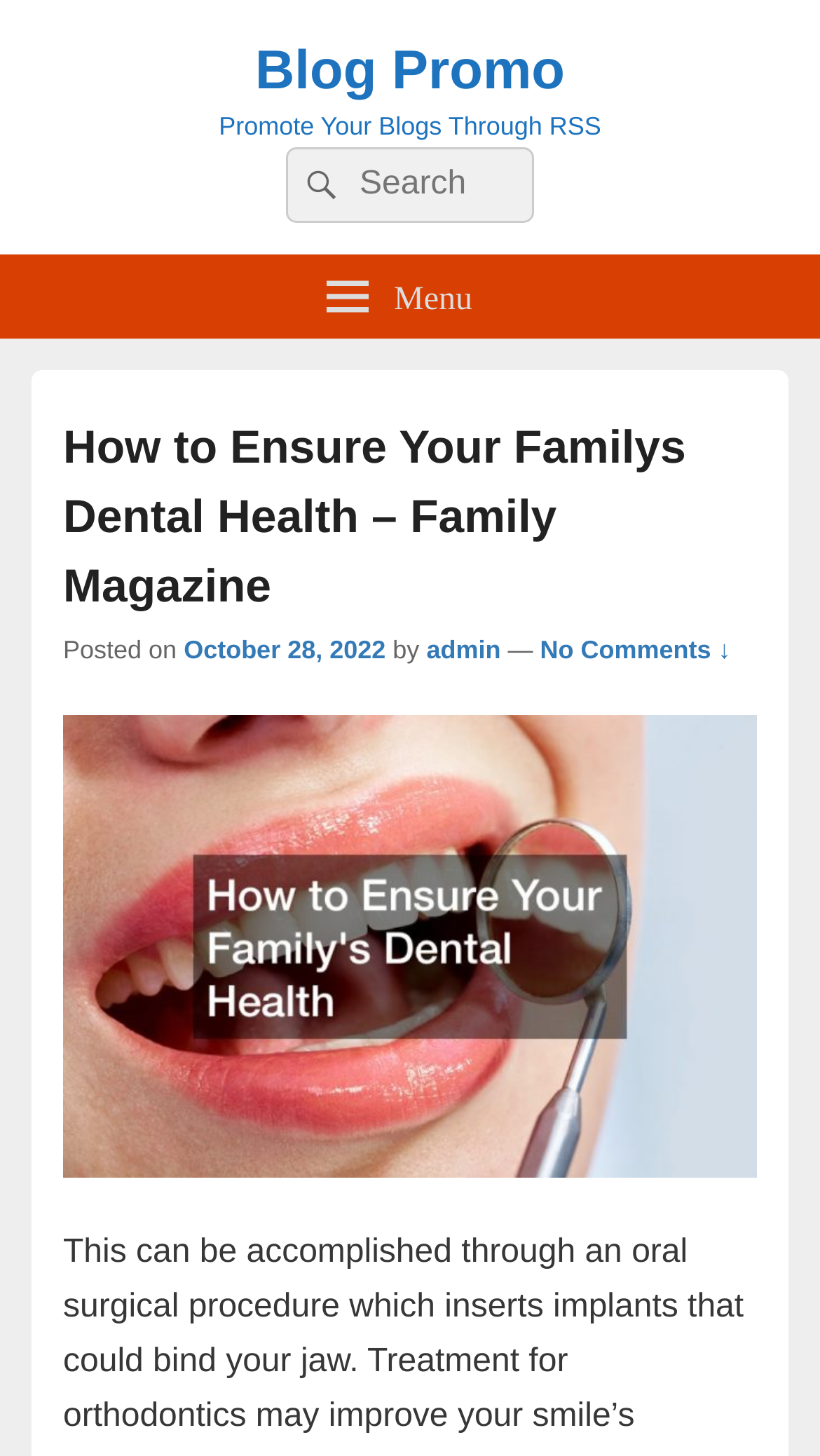Identify and extract the main heading of the webpage.

How to Ensure Your Familys Dental Health – Family Magazine